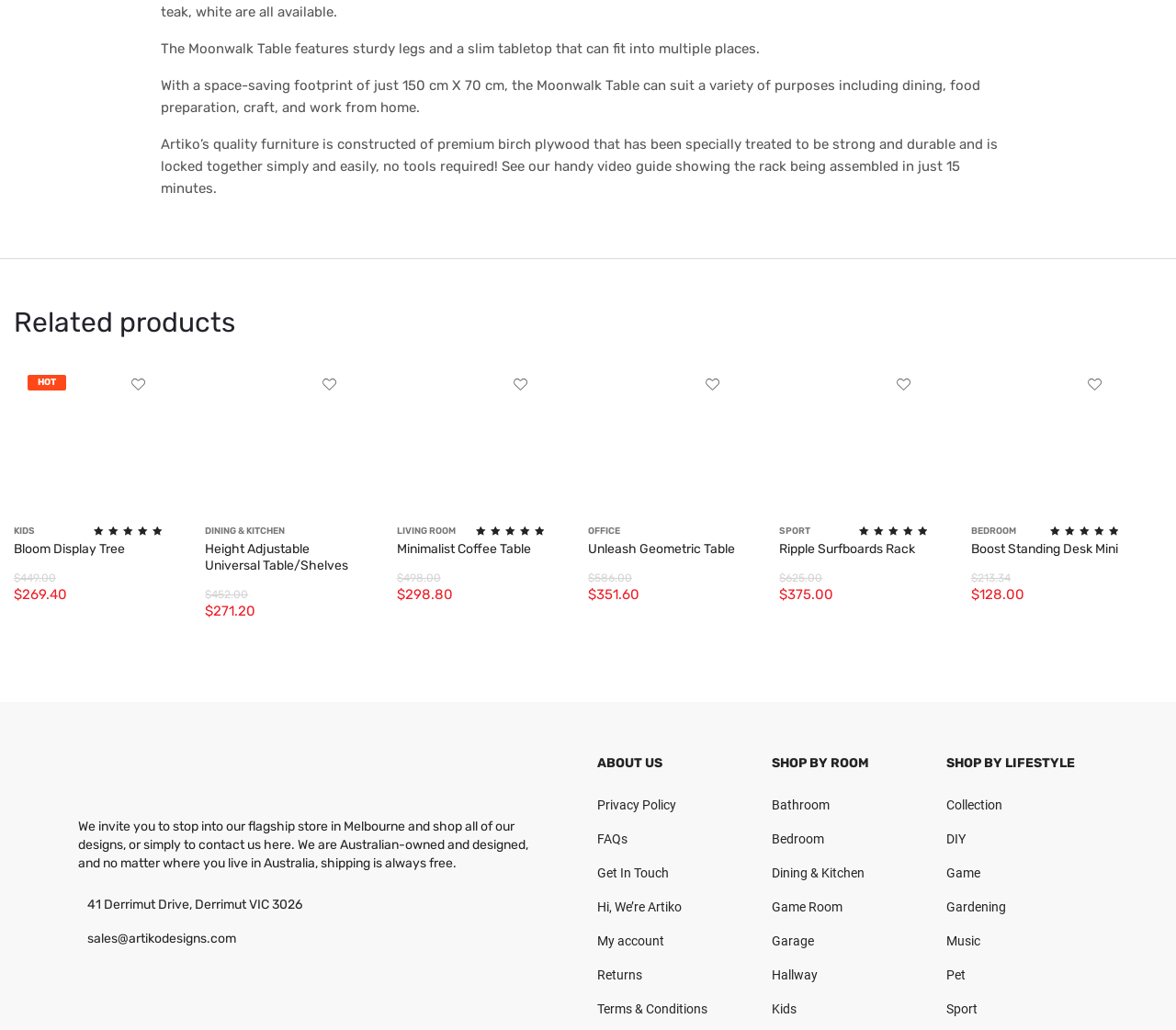Identify the bounding box coordinates for the UI element described as follows: Add to Wishlist. Use the format (top-left x, top-left y, bottom-right x, bottom-right y) and ensure all values are floating point numbers between 0 and 1.

[0.918, 0.358, 0.945, 0.389]